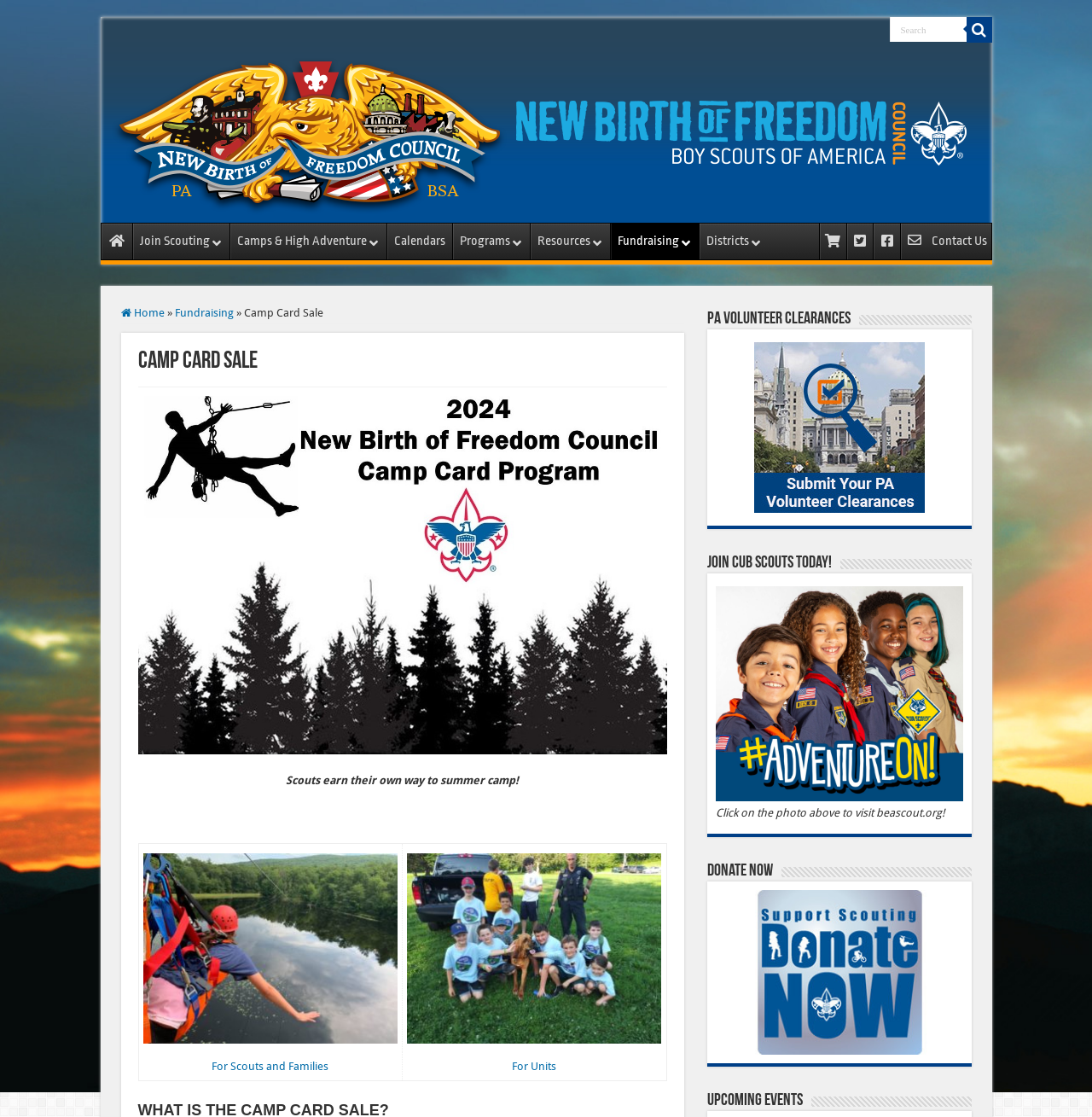Using the information from the screenshot, answer the following question thoroughly:
What are the two categories for camp card sale?

I found the answer by looking at the gridcell elements inside the table element, which contain the links 'For Scouts and Families' and 'For Units'.